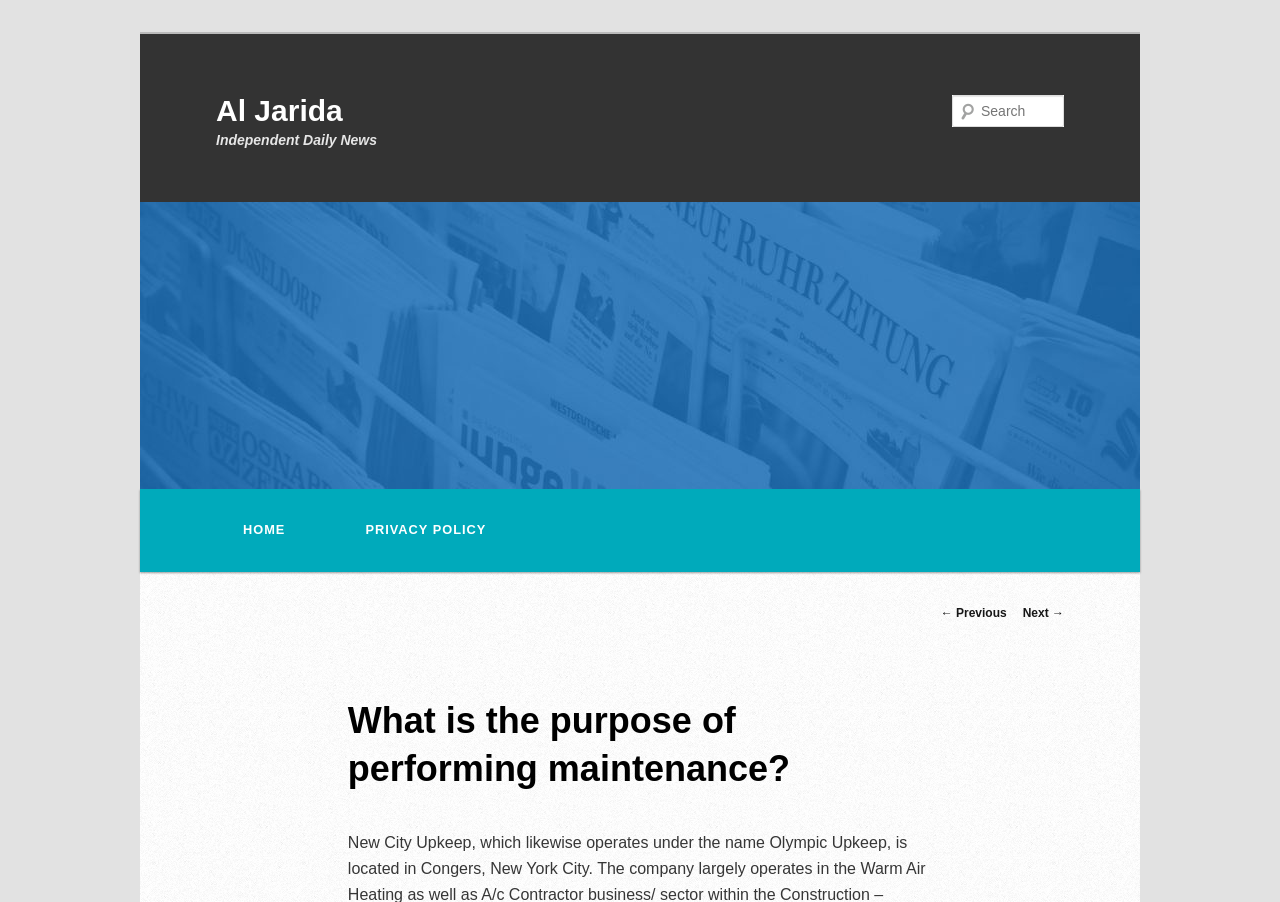Create an elaborate caption that covers all aspects of the webpage.

The webpage is titled "What is the purpose of performing maintenance? | Al Jarida" and appears to be a news article or blog post from the Al Jarida independent daily news website. 

At the top left, there is a "Skip to primary content" link. Below it, the website's title "Al Jarida" is displayed prominently, with a smaller subtitle "Independent Daily News" underneath. 

To the right of the title, there is a large image with the "Al Jarida" logo. 

In the top right corner, there is a search bar with a "Search" label and a text input field. 

Below the image and search bar, a main menu is displayed with links to "HOME" and "PRIVACY POLICY". 

The main content of the webpage is a news article or blog post titled "What is the purpose of performing maintenance?". 

At the bottom of the page, there is a post navigation section with links to "← Previous" and "Next →" articles.